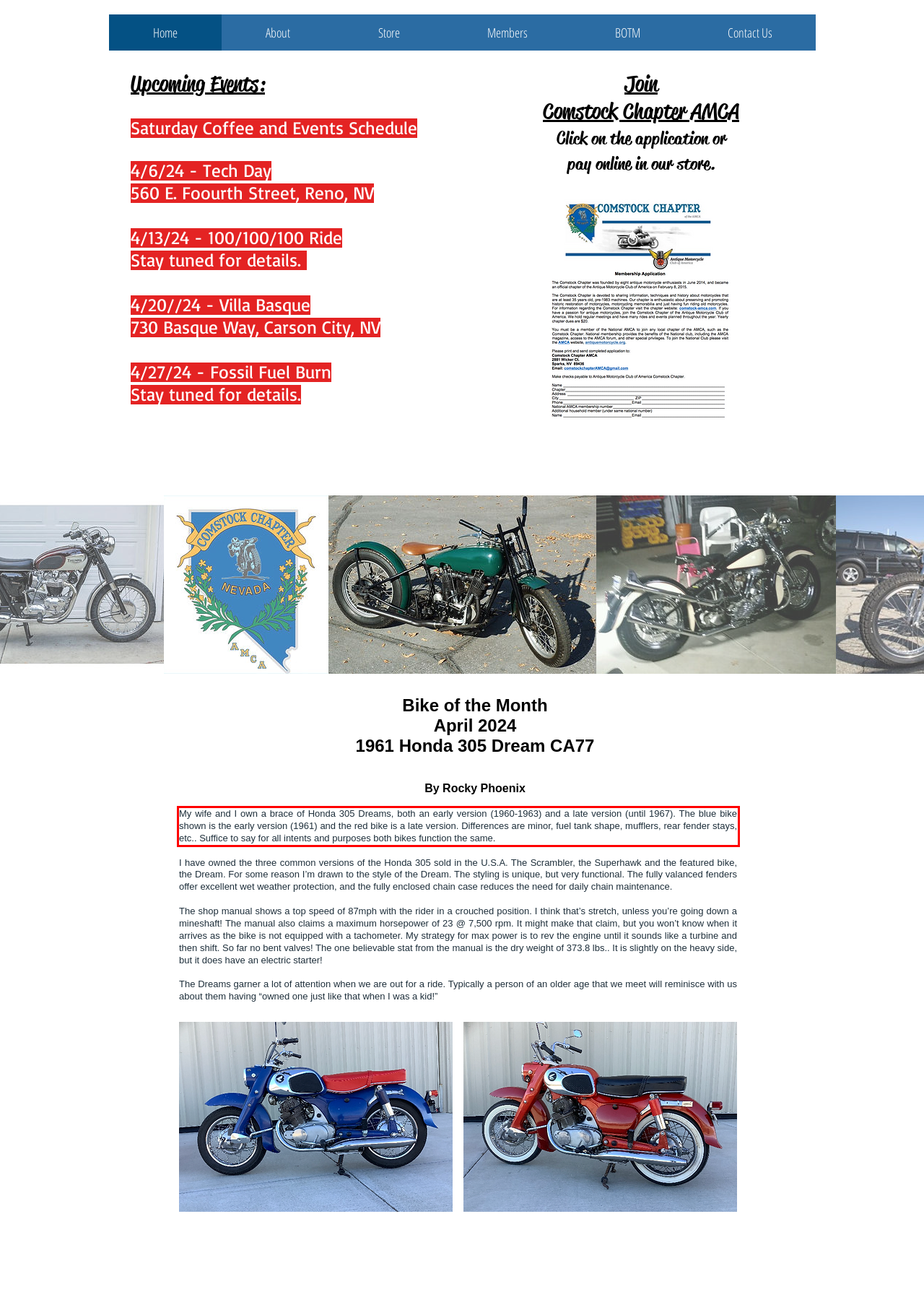Within the provided webpage screenshot, find the red rectangle bounding box and perform OCR to obtain the text content.

My wife and I own a brace of Honda 305 Dreams, both an early version (1960-1963) and a late version (until 1967). The blue bike shown is the early version (1961) and the red bike is a late version. Differences are minor, fuel tank shape, mufflers, rear fender stays, etc.. Suffice to say for all intents and purposes both bikes function the same.